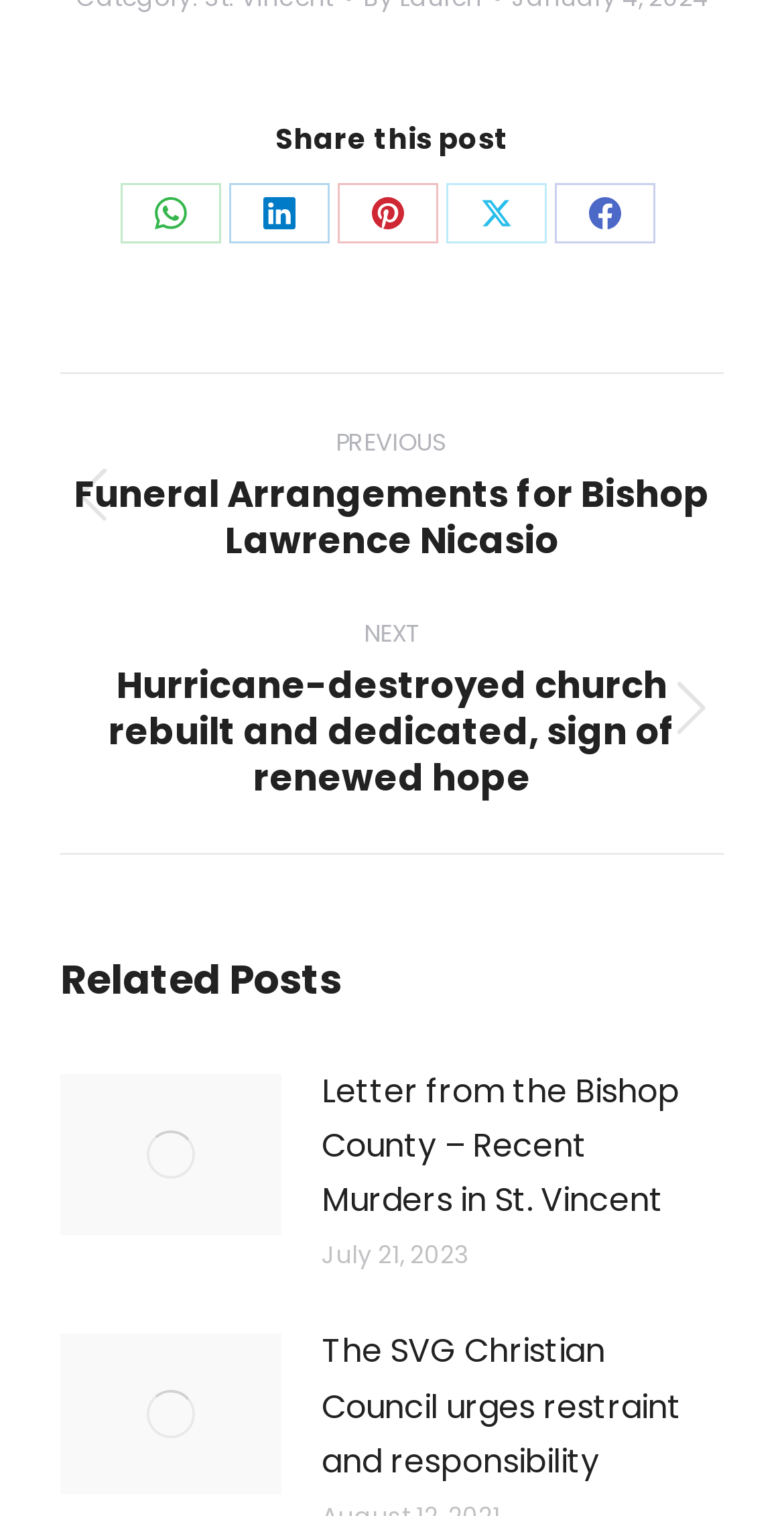How many related posts are shown?
Provide a fully detailed and comprehensive answer to the question.

In the 'Related Posts' section, there are two related posts shown, each with a link to the post image, the post title, and the time of posting.